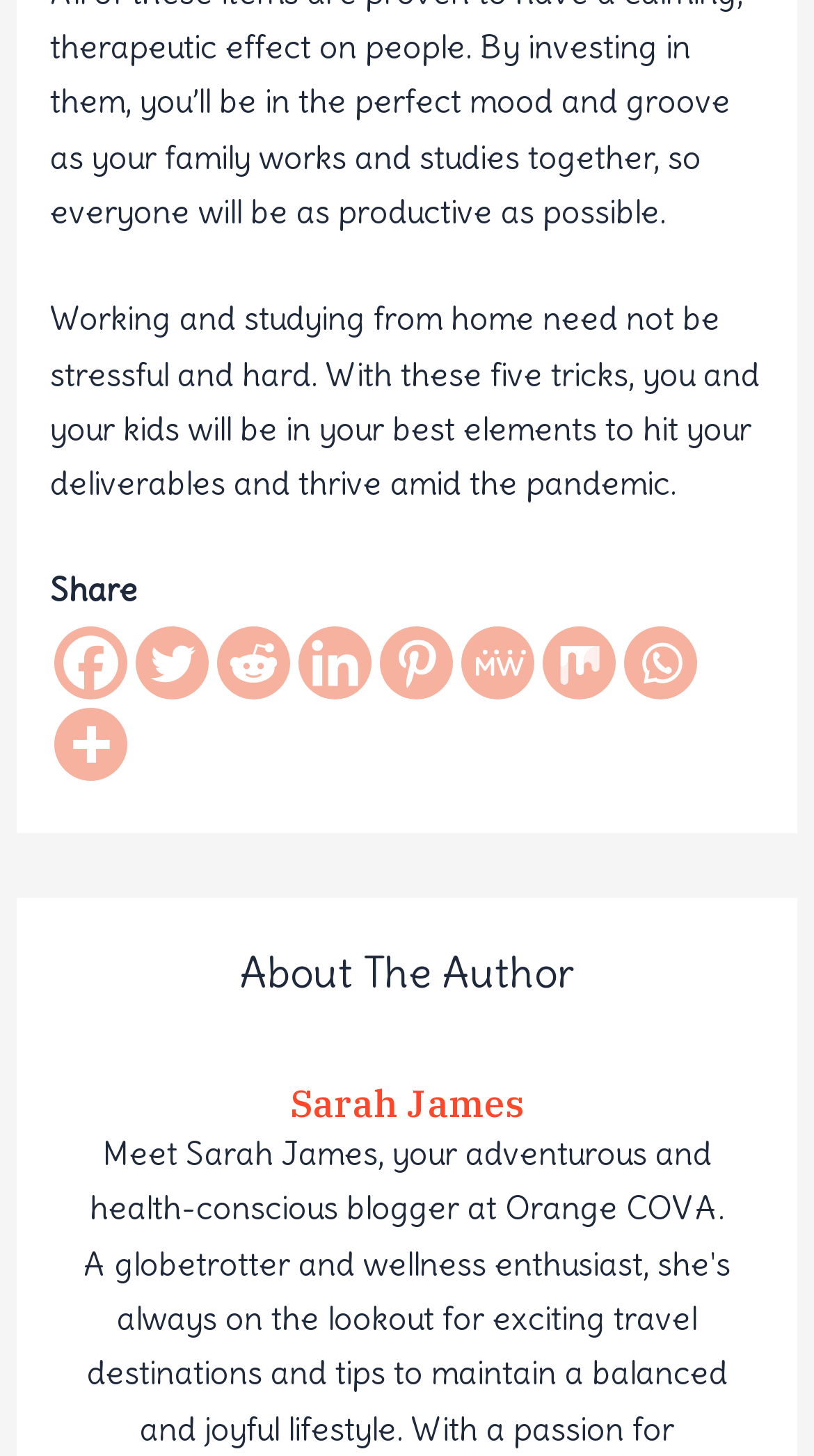Given the webpage screenshot and the description, determine the bounding box coordinates (top-left x, top-left y, bottom-right x, bottom-right y) that define the location of the UI element matching this description: aria-label="Pinterest" title="Pinterest"

[0.466, 0.43, 0.556, 0.48]